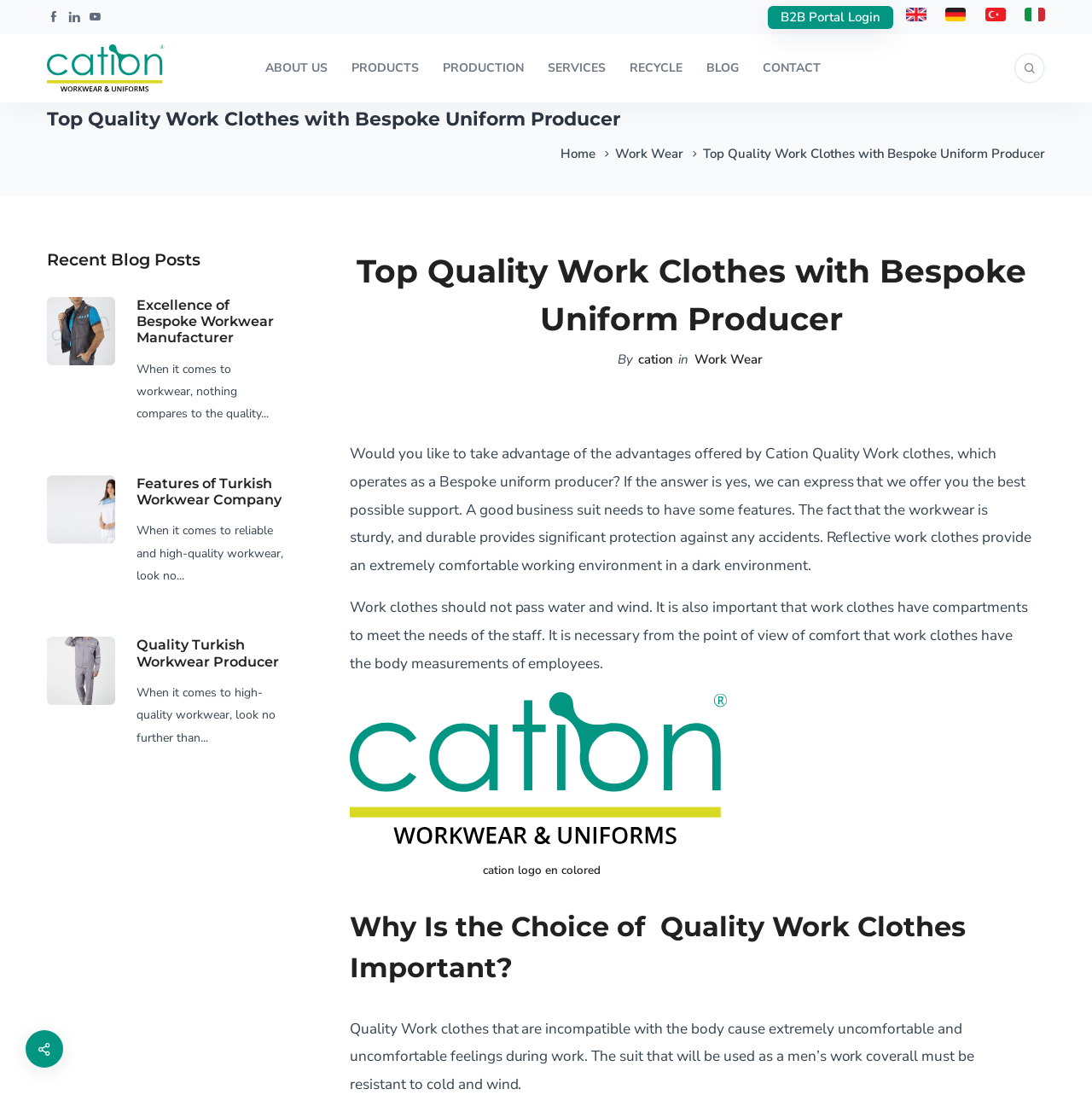Please extract the primary headline from the webpage.

Top Quality Work Clothes with Bespoke Uniform Producer